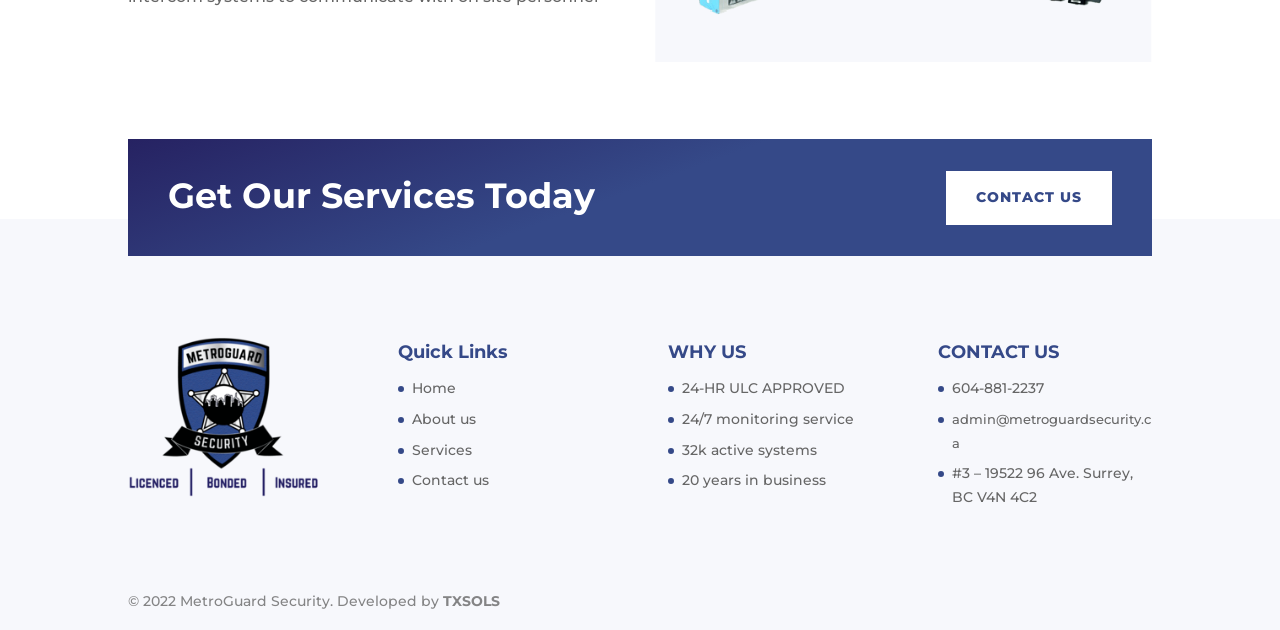What is the company's phone number?
Please answer the question with a detailed and comprehensive explanation.

I found the phone number by looking at the 'CONTACT US' section, where I saw a static text element with the phone number '604-881-2237'.